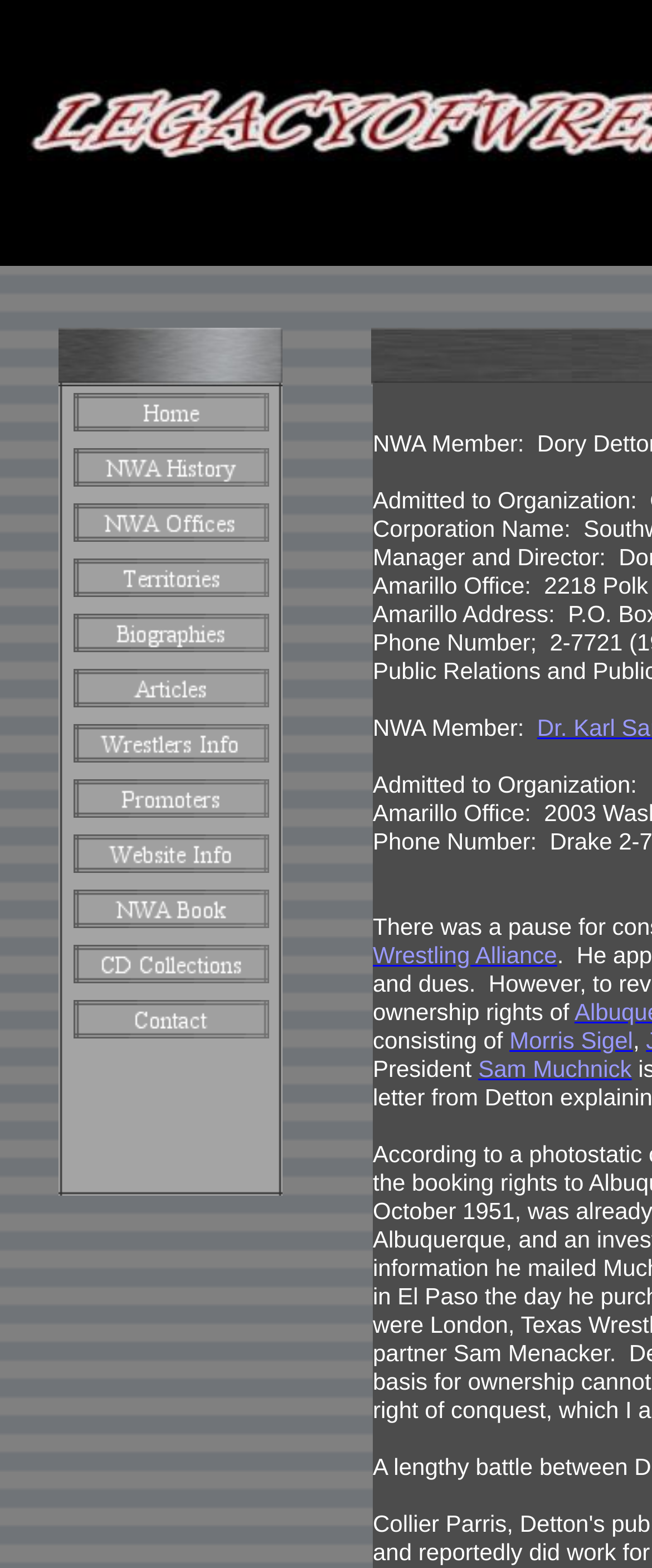Reply to the question below using a single word or brief phrase:
What is the purpose of the table on the webpage?

Booking Office